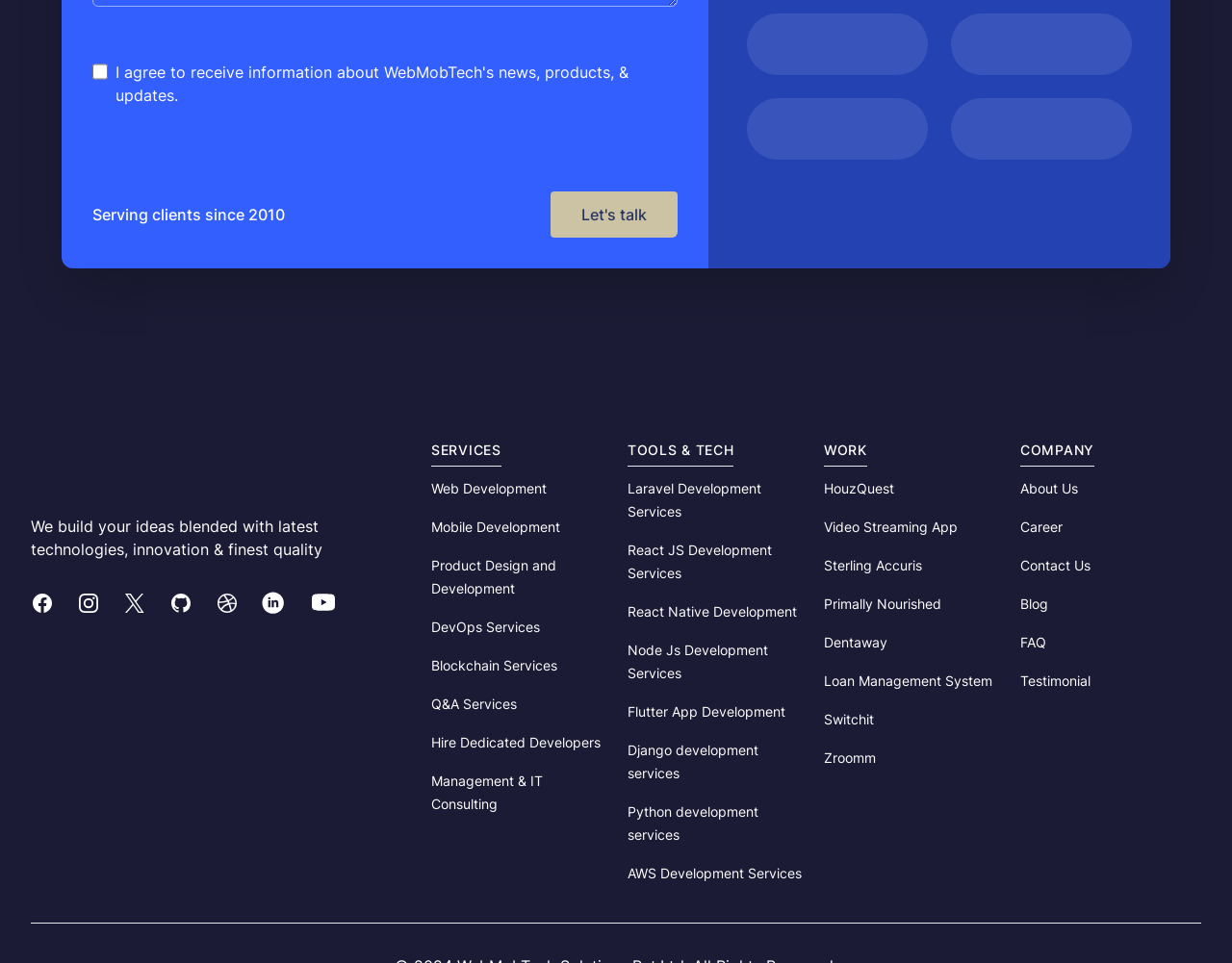Using the element description: "Instagram", determine the bounding box coordinates. The coordinates should be in the format [left, top, right, bottom], with values between 0 and 1.

[0.062, 0.614, 0.081, 0.642]